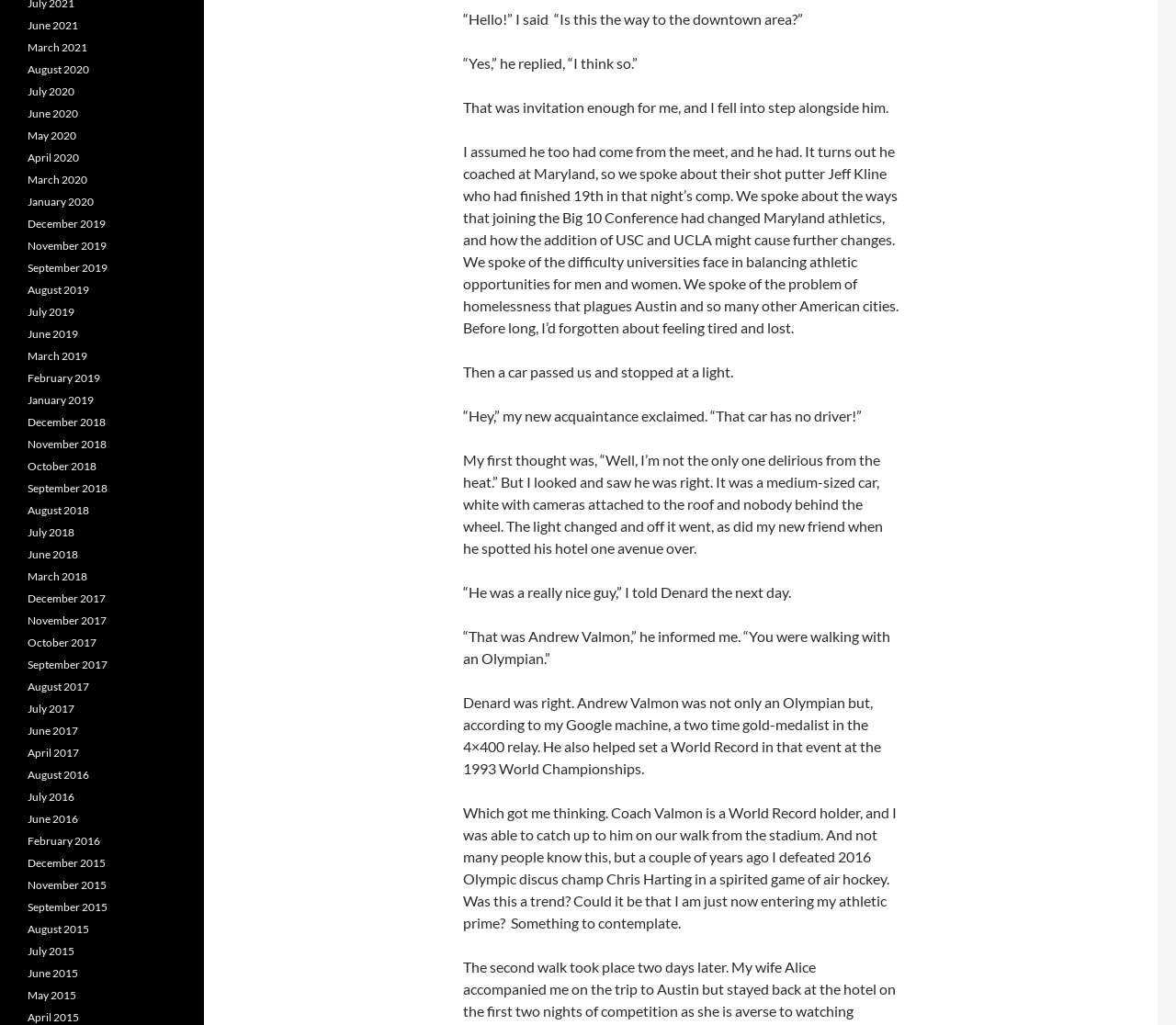Select the bounding box coordinates of the element I need to click to carry out the following instruction: "Click on August 2020".

[0.023, 0.061, 0.076, 0.074]